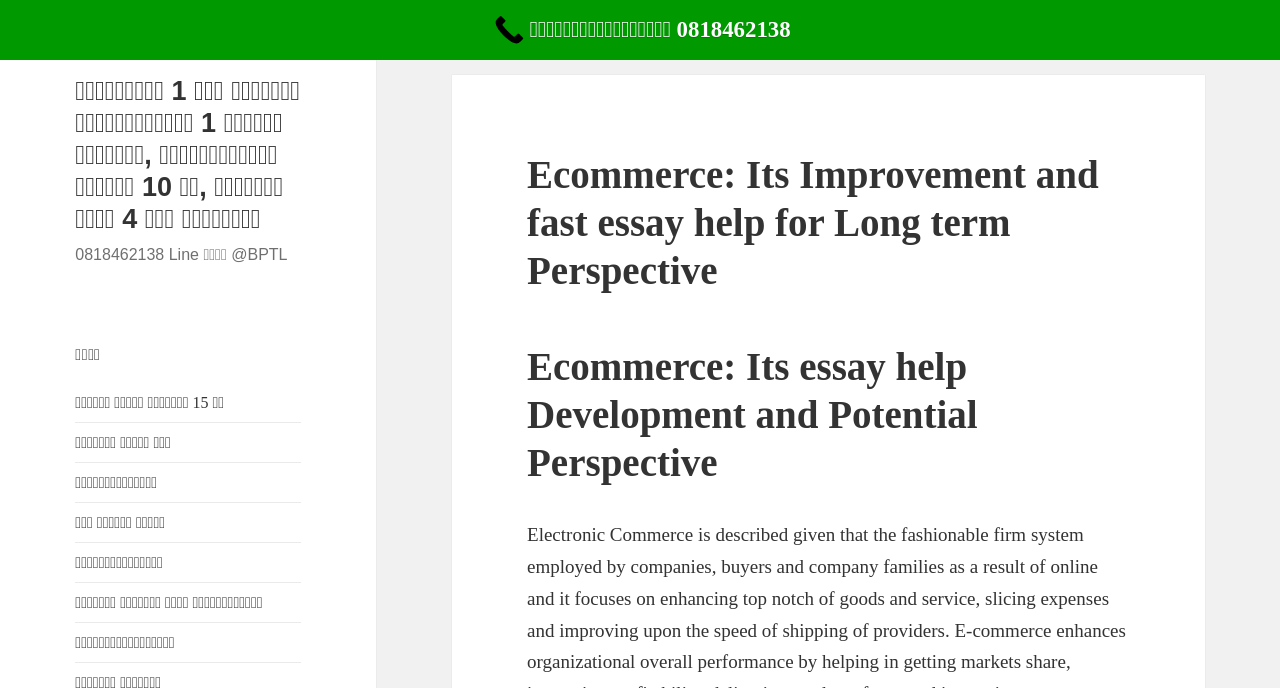Please identify the bounding box coordinates of the clickable region that I should interact with to perform the following instruction: "Click the menu". The coordinates should be expressed as four float numbers between 0 and 1, i.e., [left, top, right, bottom].

[0.059, 0.498, 0.235, 0.533]